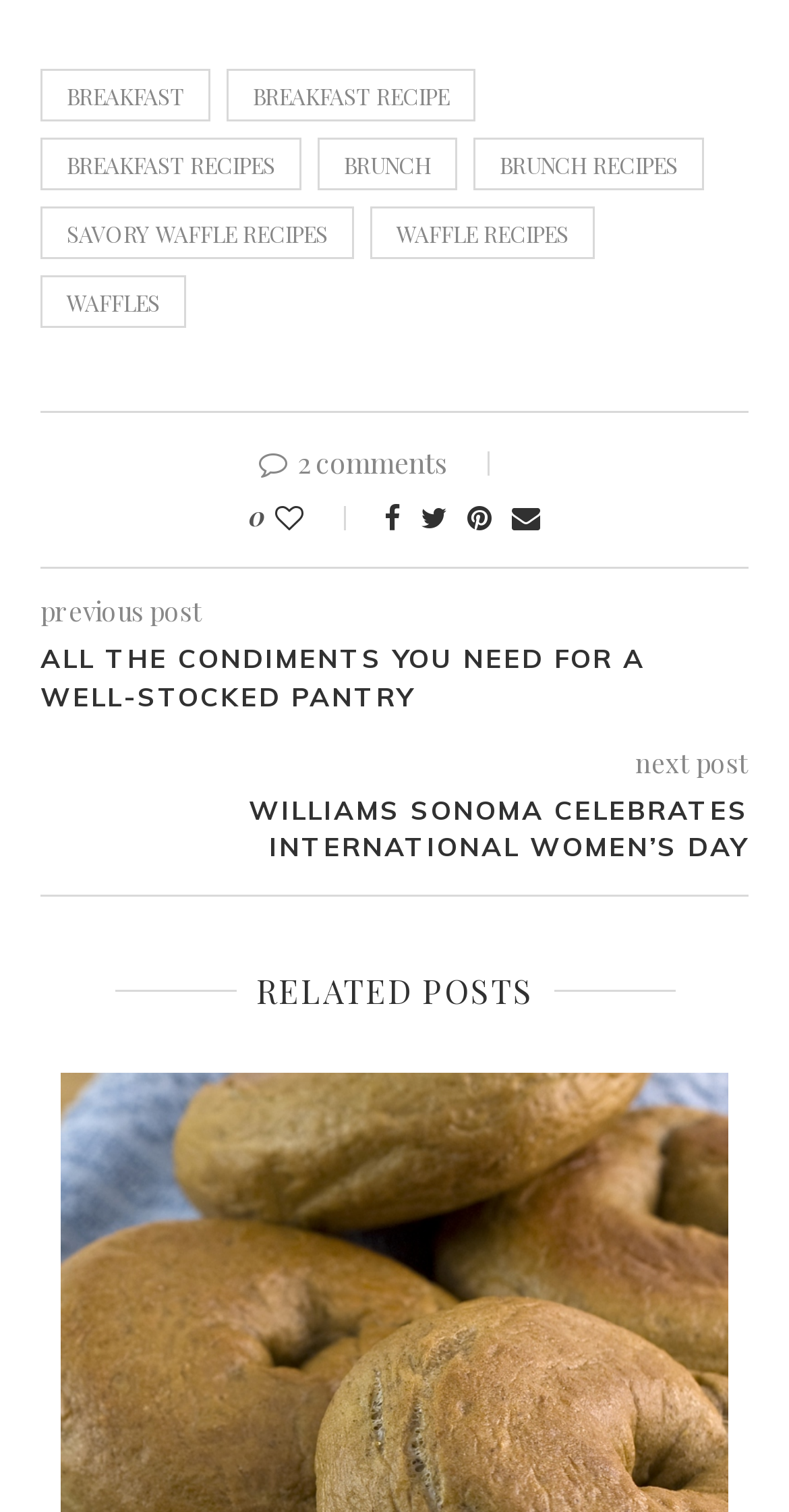Please respond to the question using a single word or phrase:
What is the category of the related posts?

Breakfast and brunch